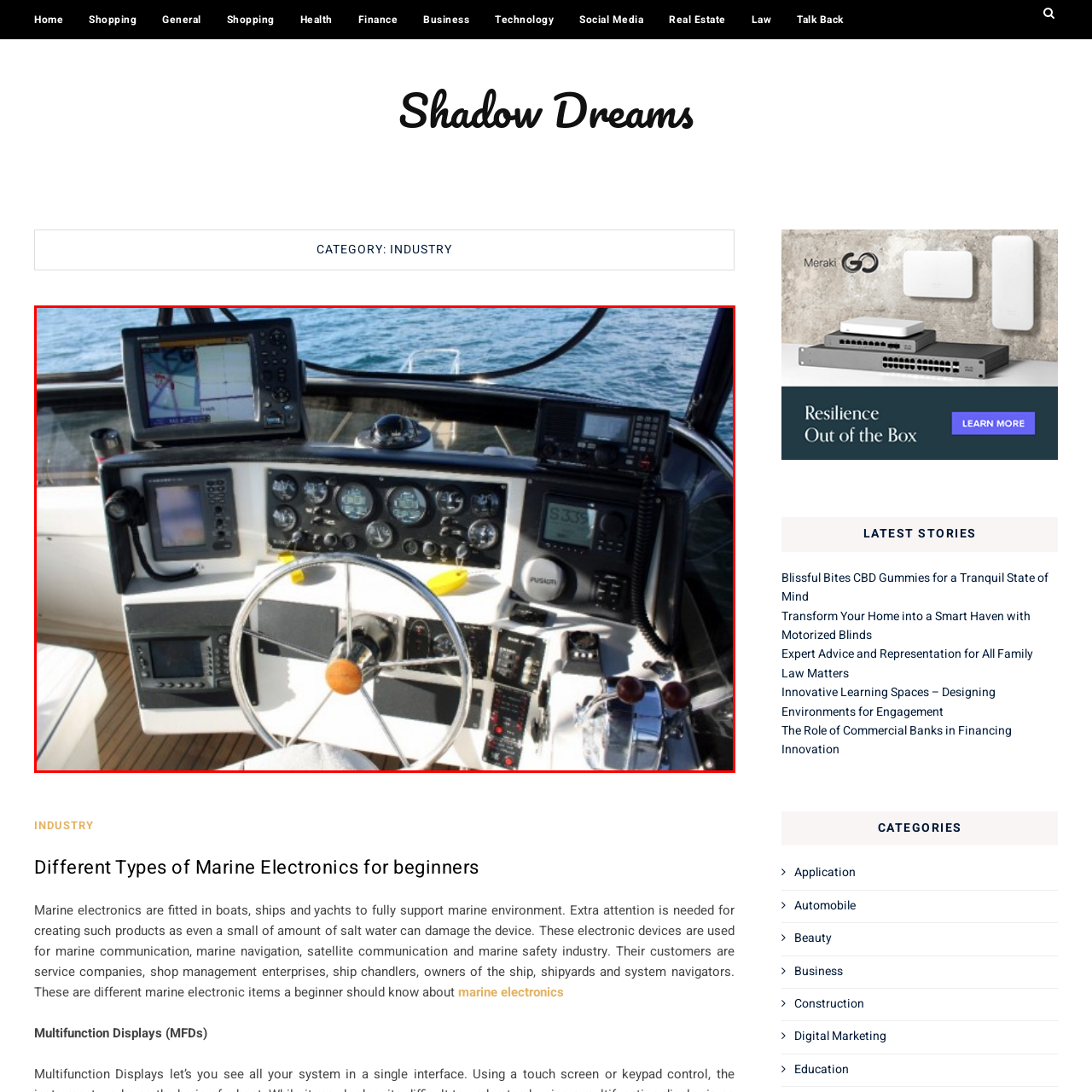What material is the grip of the steering wheel made of?
Focus on the red bounded area in the image and respond to the question with a concise word or phrase.

Wood